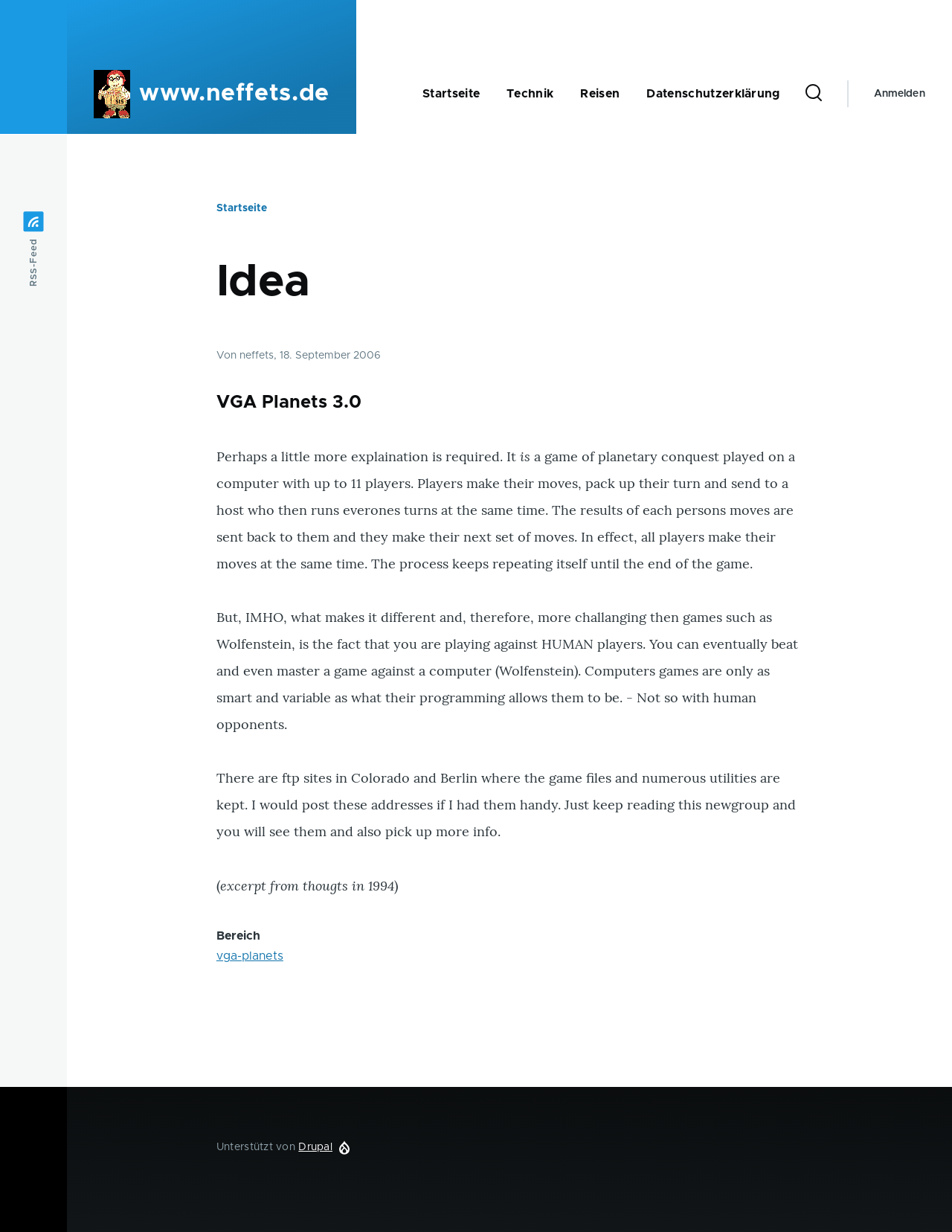Locate the bounding box coordinates of the clickable area to execute the instruction: "Click on the 'Startseite' link". Provide the coordinates as four float numbers between 0 and 1, represented as [left, top, right, bottom].

[0.098, 0.056, 0.137, 0.096]